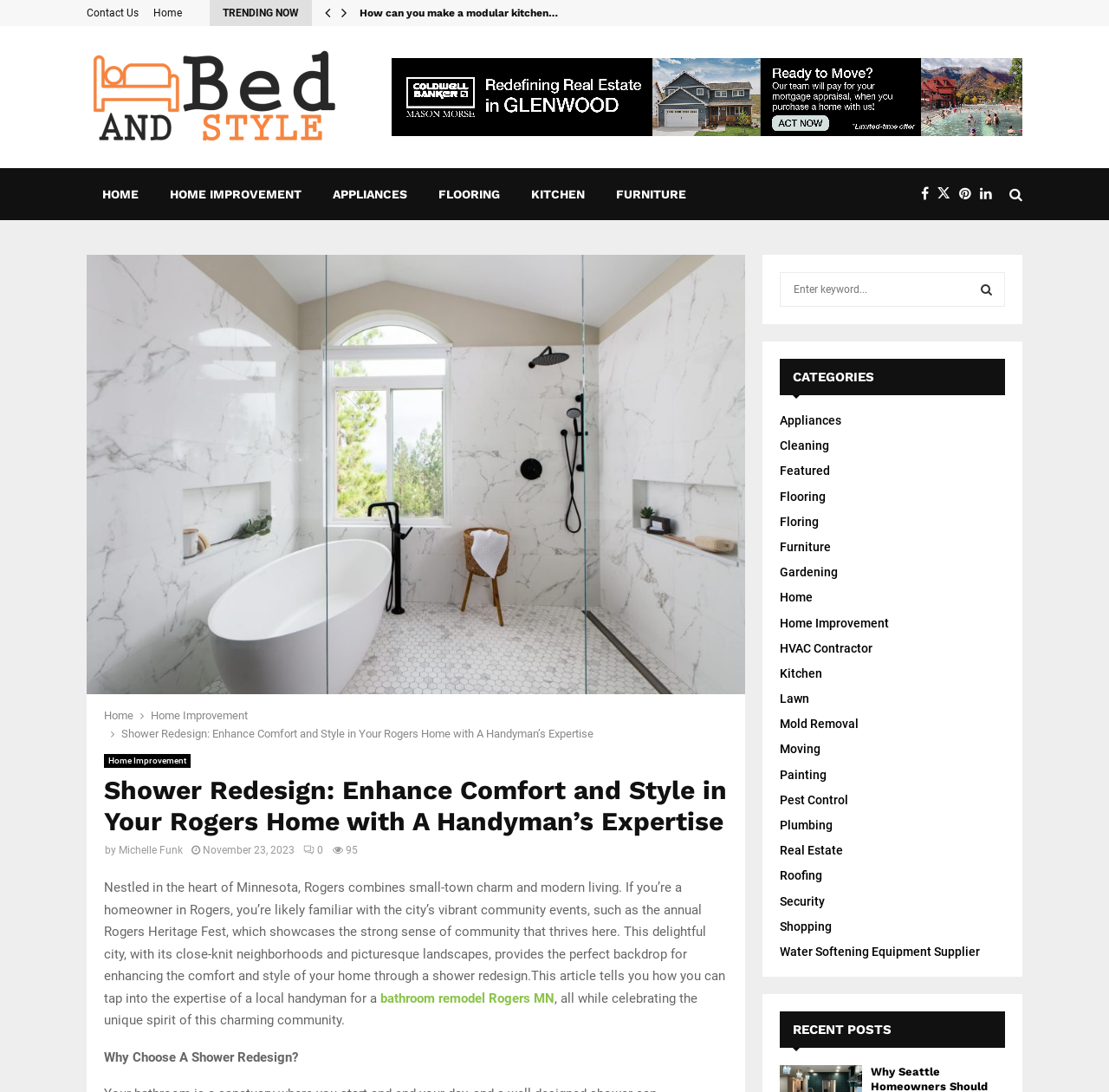Please give a short response to the question using one word or a phrase:
What is the date of the article?

November 23, 2023